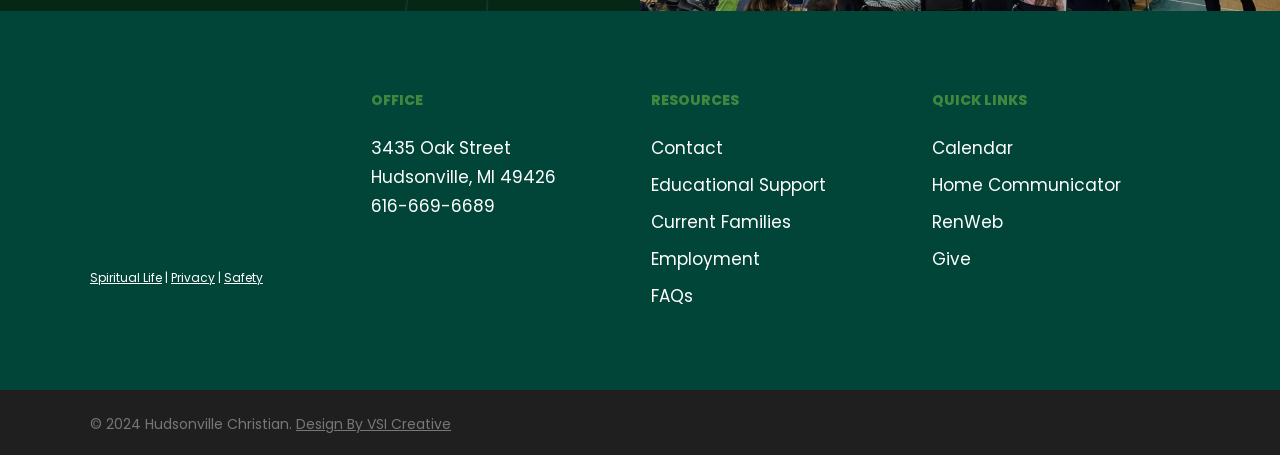Can you identify the bounding box coordinates of the clickable region needed to carry out this instruction: 'View recent post 'Green Screens: Choosing Plants for Stylish Indoor Screens''? The coordinates should be four float numbers within the range of 0 to 1, stated as [left, top, right, bottom].

None